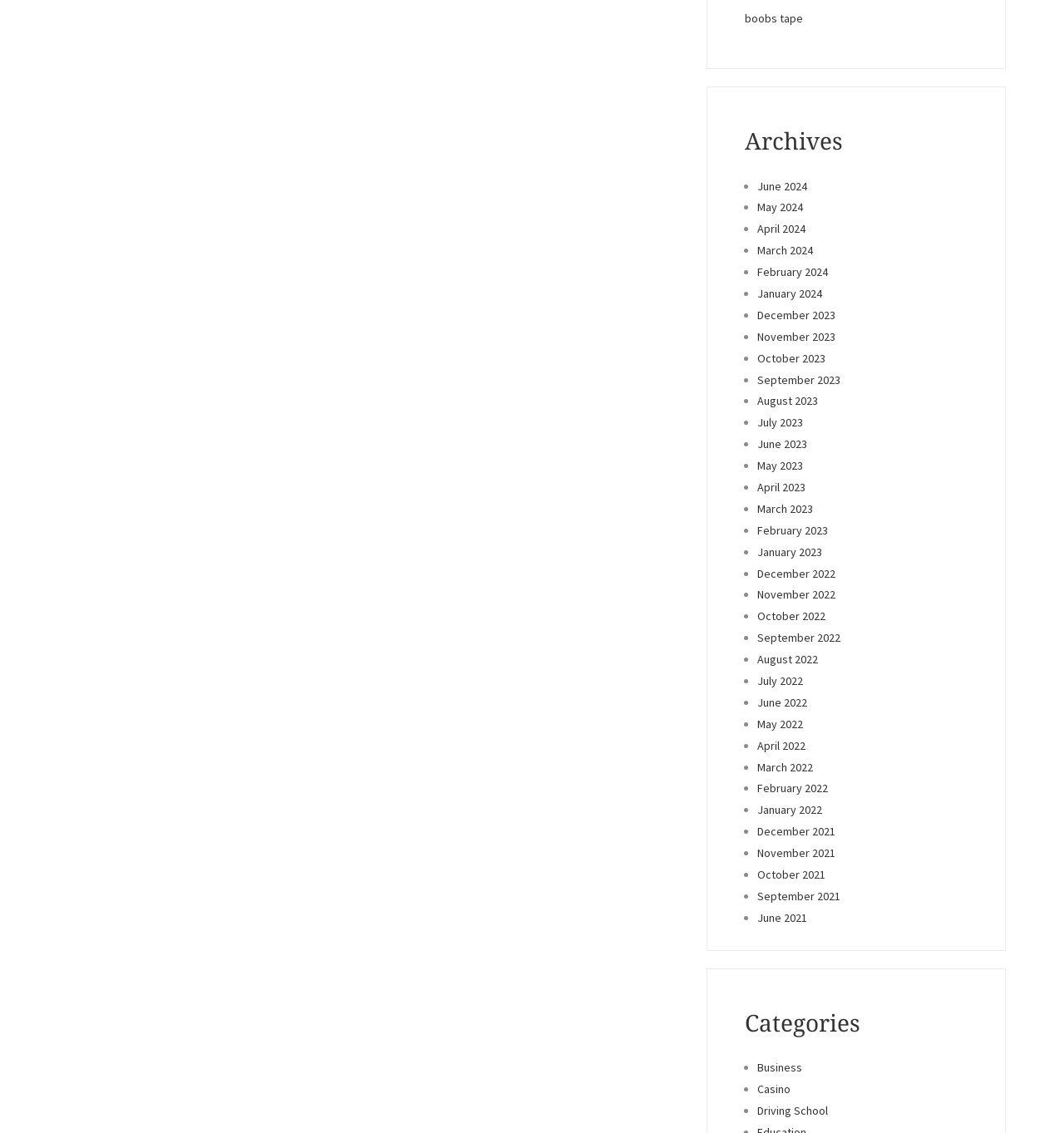Please identify the bounding box coordinates of the clickable element to fulfill the following instruction: "go to 'September 2023' page". The coordinates should be four float numbers between 0 and 1, i.e., [left, top, right, bottom].

[0.712, 0.328, 0.79, 0.342]